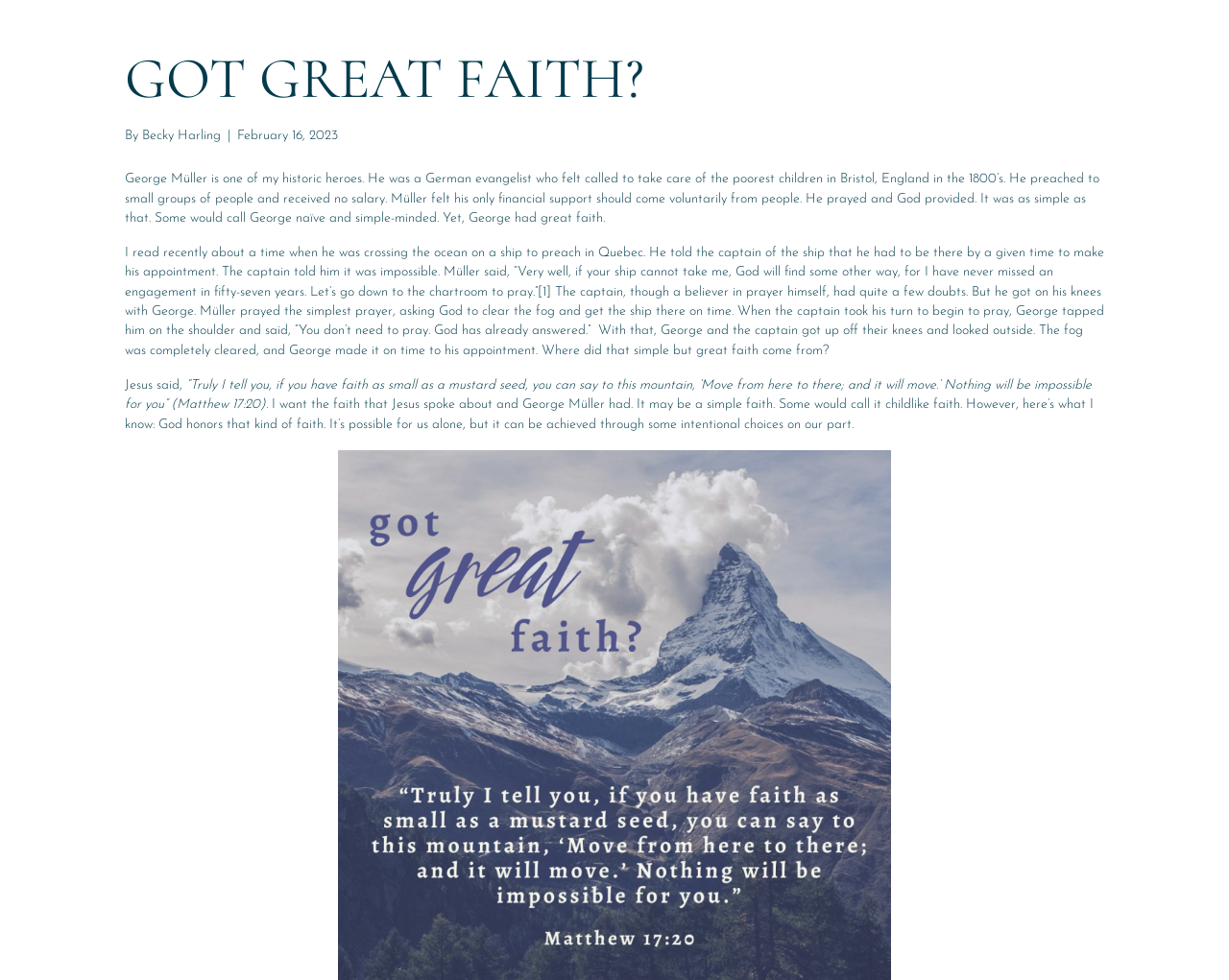Summarize the webpage in an elaborate manner.

This webpage is about George Müller, a German evangelist who took care of the poorest children in Bristol, England in the 1800s. At the top of the page, there is a header section with the title "GOT GREAT FAITH?" in large font, followed by the author's name "Becky Harling" and the date "February 16, 2023". 

Below the header section, there is a paragraph of text that introduces George Müller as a historic hero who preached to small groups of people and received no salary, relying solely on voluntary financial support from others. 

Further down the page, there are three more paragraphs of text that tell a story about George Müller's faith. The story describes an incident where Müller prayed for a ship to arrive on time, and the fog miraculously cleared, allowing him to make his appointment. 

The webpage also includes a quote from Jesus in the Bible, Matthew 17:20, which talks about the power of faith, even as small as a mustard seed. The final paragraph reflects on the kind of faith that George Müller had, which is simple yet powerful, and how it can be achieved through intentional choices.